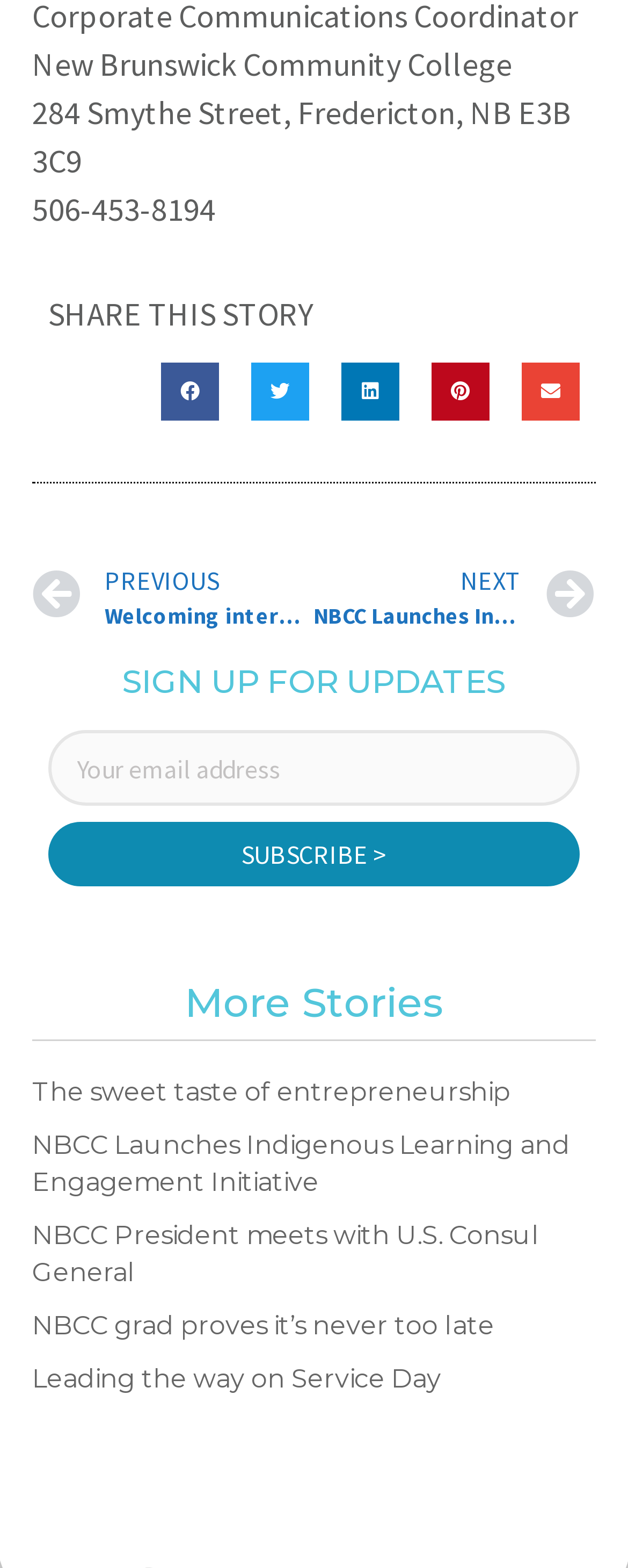Identify the bounding box coordinates of the section to be clicked to complete the task described by the following instruction: "Share on email". The coordinates should be four float numbers between 0 and 1, formatted as [left, top, right, bottom].

[0.831, 0.232, 0.923, 0.269]